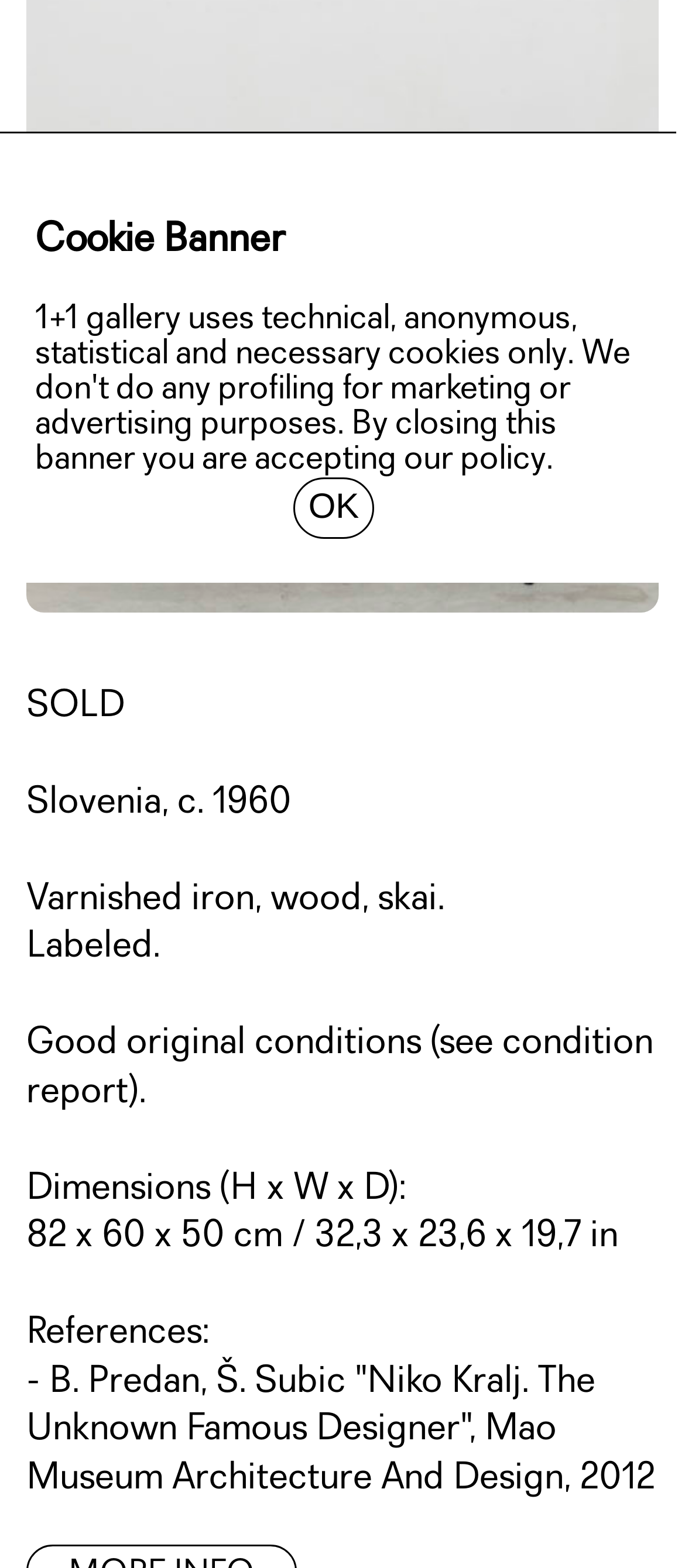Find the bounding box coordinates for the HTML element specified by: "11".

[0.836, 0.351, 0.882, 0.371]